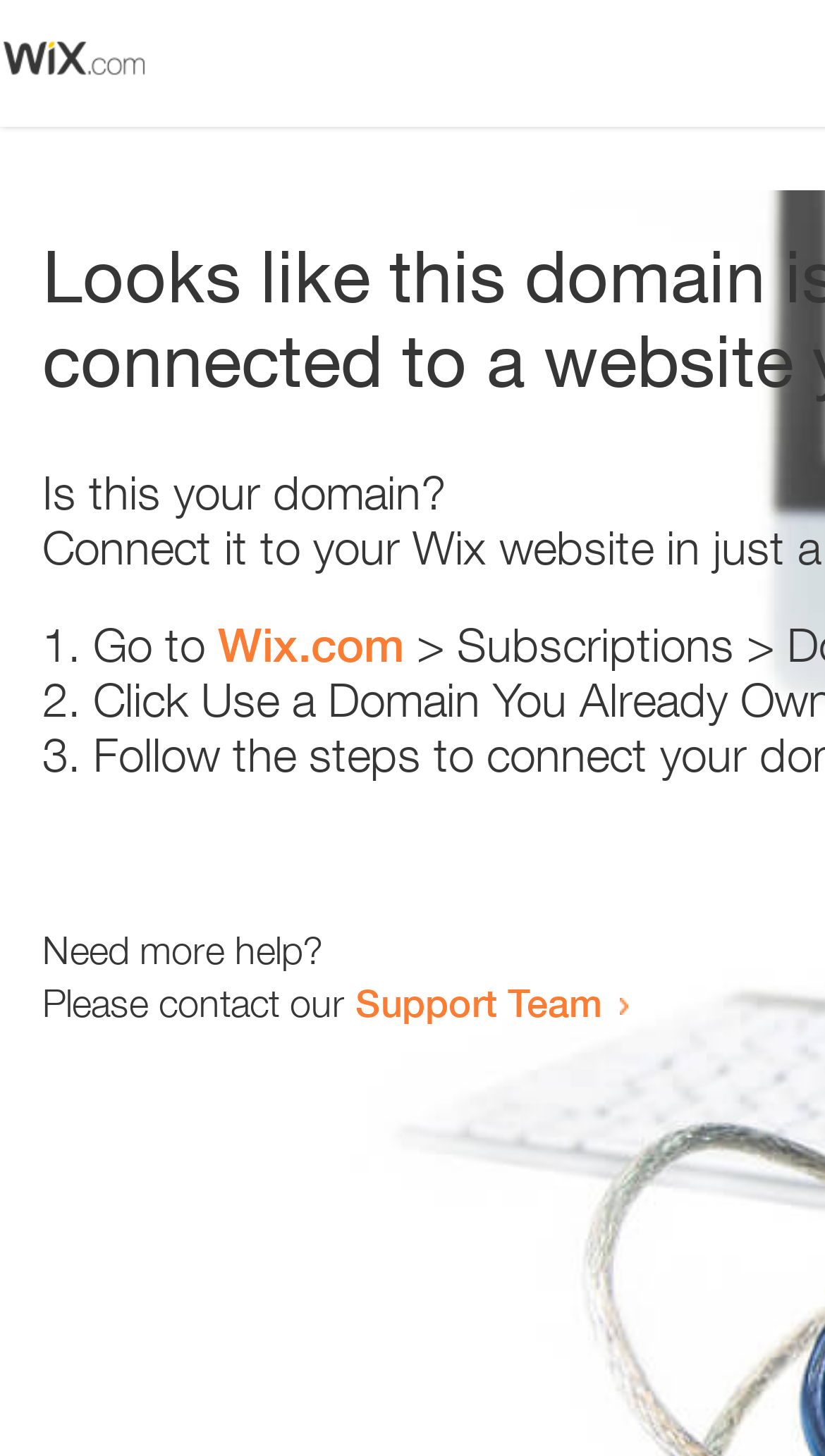Respond to the following question using a concise word or phrase: 
What is the purpose of the webpage?

Error resolution